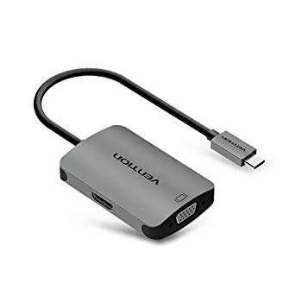What is the price of the converter excluding VAT?
Provide a thorough and detailed answer to the question.

The caption explicitly states the price of the converter as KSh 2,550.00, excluding VAT, making it a practical solution for enhancing digital display compatibility.